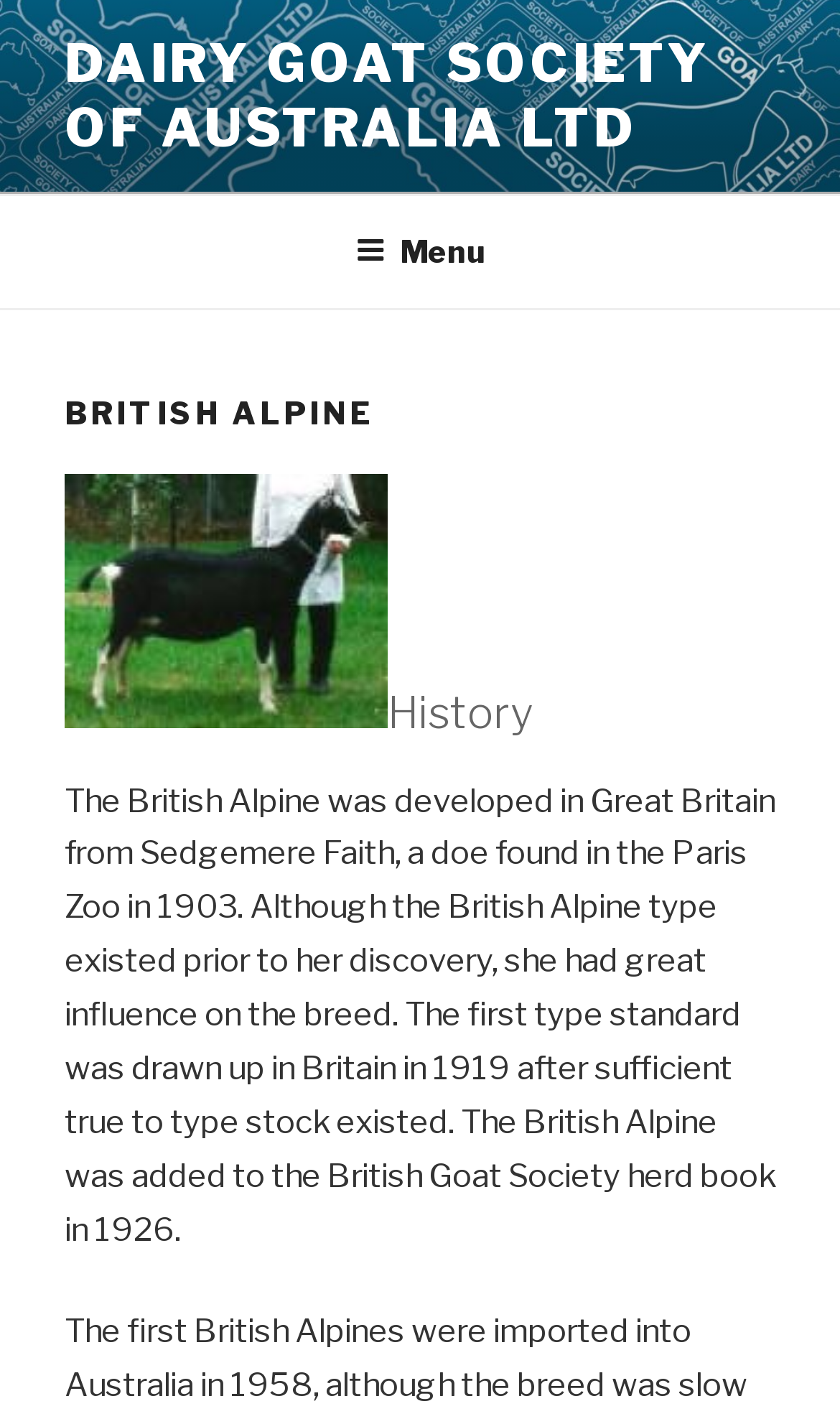Give an in-depth explanation of the webpage layout and content.

The webpage is about the British Alpine – Dairy Goat Society of Australia Ltd. At the top-left corner, there is a link to "Skip to content". Next to it, there is a large image that spans the entire width of the page, with the logo of the Dairy Goat Society of Australia Ltd. Below the image, there is a prominent link to "DAIRY GOAT SOCIETY OF AUSTRALIA LTD" that takes up most of the page width.

On the top-right corner, there is a navigation menu labeled "Top Menu" with a button to expand or collapse it. When expanded, the menu has a header section with two headings: "BRITISH ALPINE" and "History". Under the "History" heading, there is a link and a block of text that describes the history of the British Alpine breed, including its development in Great Britain and the establishment of the breed standard in 1919.